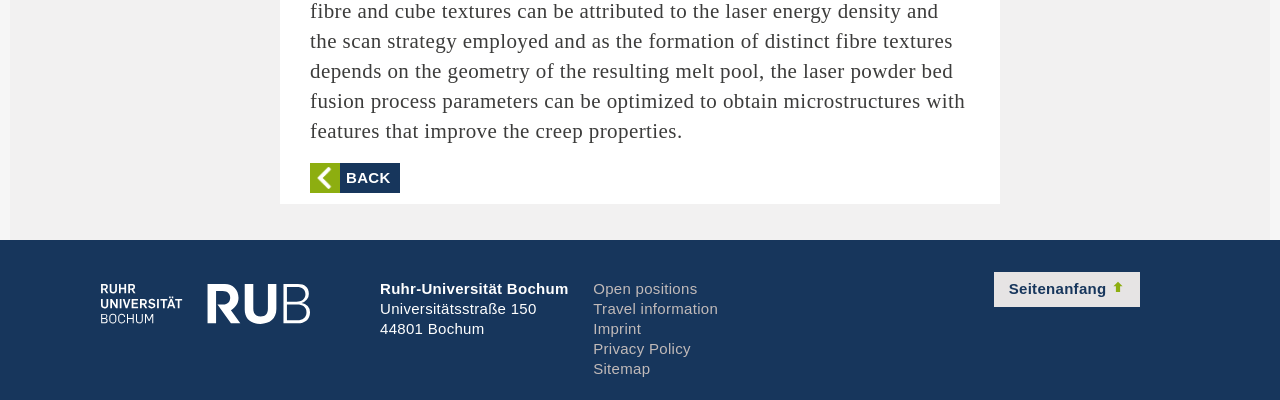What are the available links in the footer section?
Use the screenshot to answer the question with a single word or phrase.

Open positions, Travel information, Imprint, Privacy Policy, Sitemap